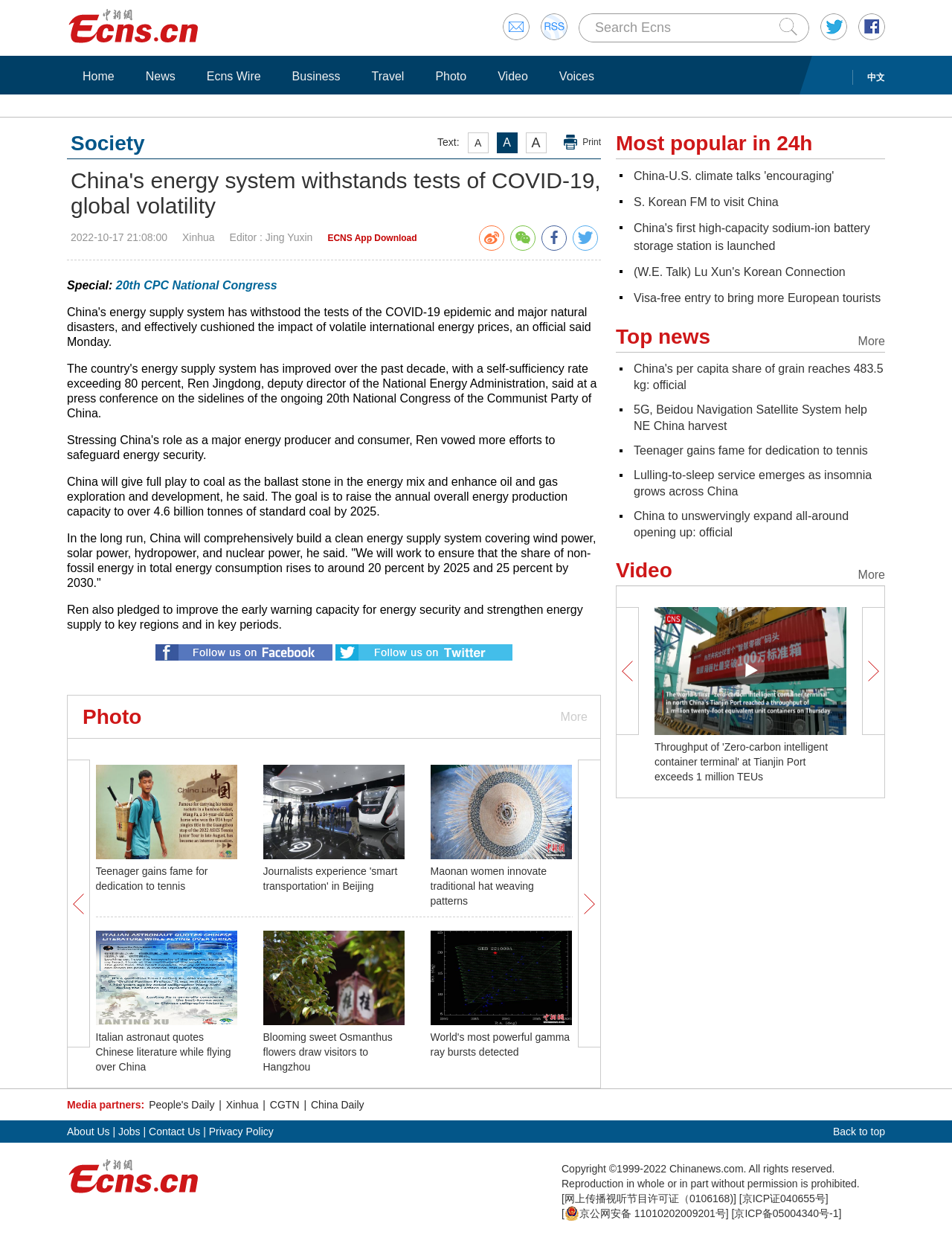Determine the bounding box coordinates of the clickable element to achieve the following action: 'Download ECNS App'. Provide the coordinates as four float values between 0 and 1, formatted as [left, top, right, bottom].

[0.344, 0.185, 0.438, 0.193]